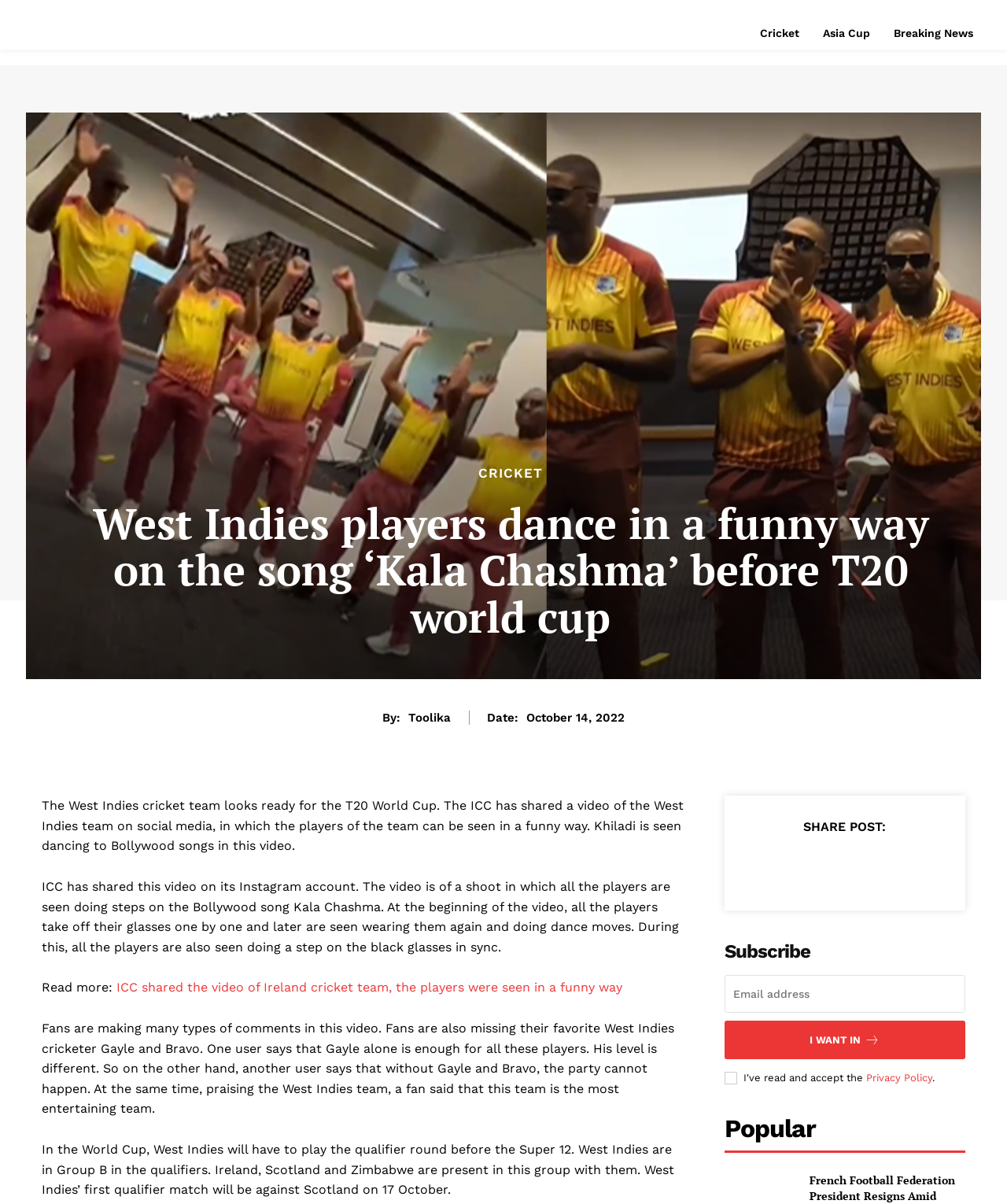Please find the bounding box coordinates (top-left x, top-left y, bottom-right x, bottom-right y) in the screenshot for the UI element described as follows: aria-label="email" name="email" placeholder="Email address"

[0.719, 0.81, 0.959, 0.841]